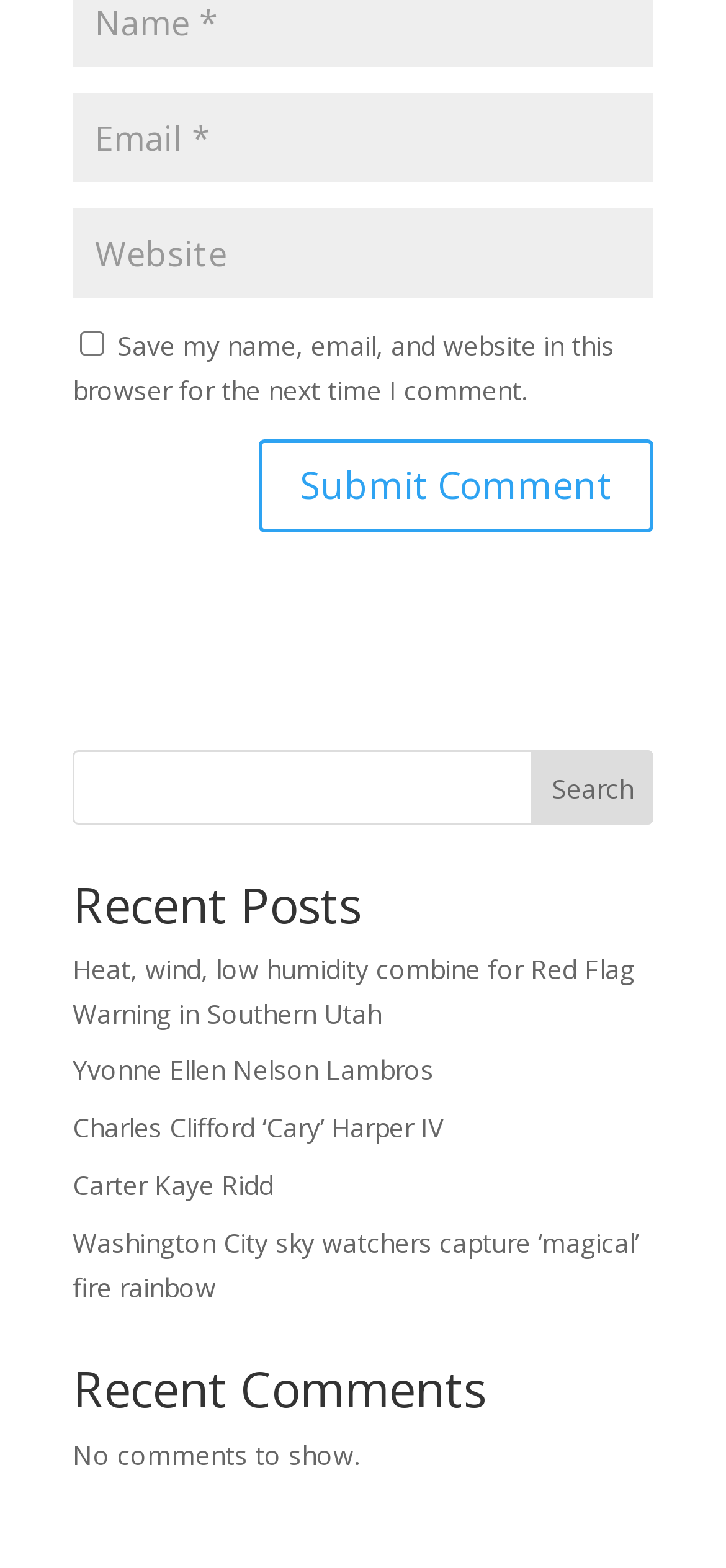Please determine the bounding box coordinates of the element's region to click for the following instruction: "Enter name".

[0.1, 0.06, 0.9, 0.117]